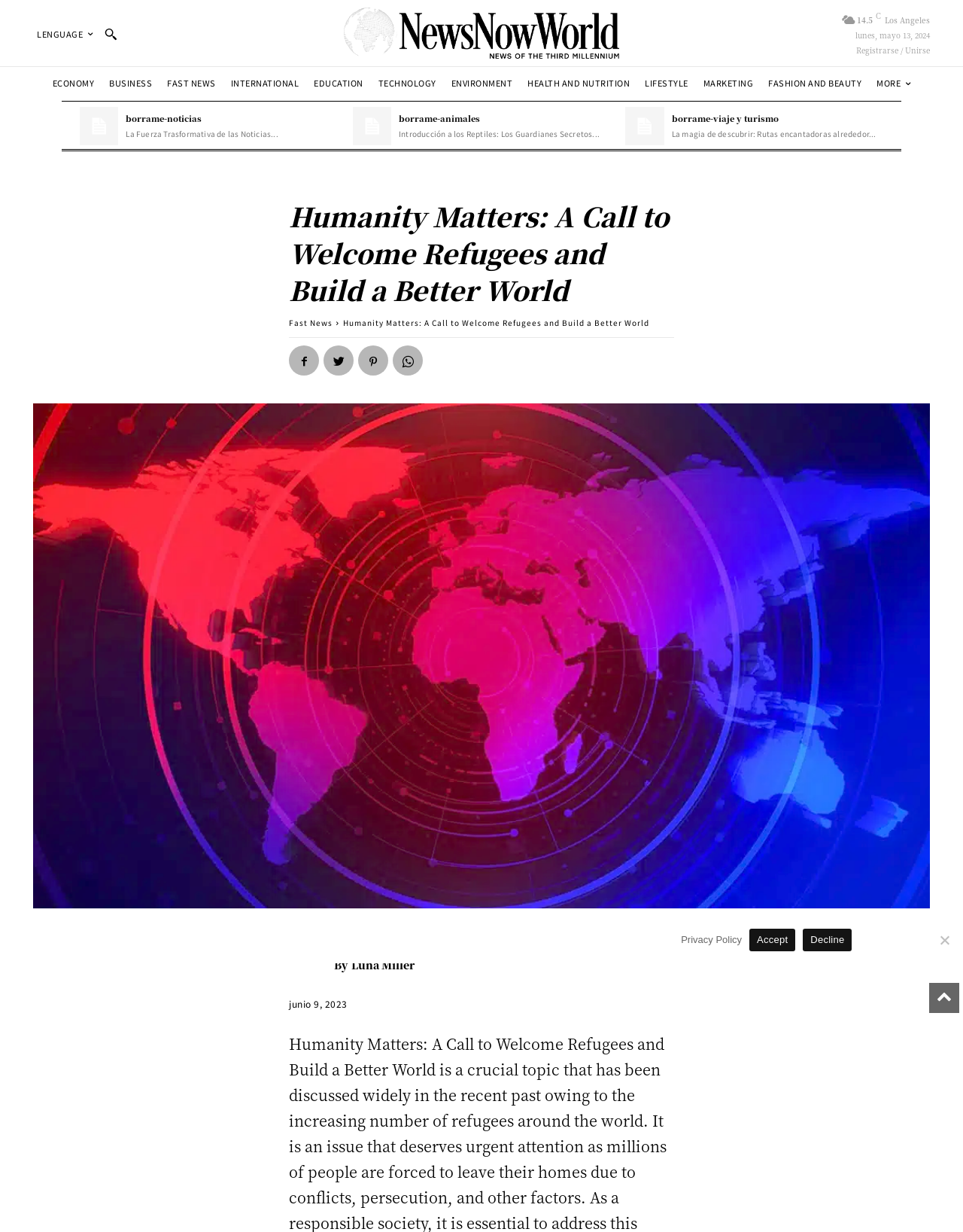What is the language of the webpage?
Analyze the image and deliver a detailed answer to the question.

I inferred the language of the webpage by looking at the text content, which appears to be in Spanish, and also found a language selection link 'LENGUAGE' at the top right corner of the webpage.